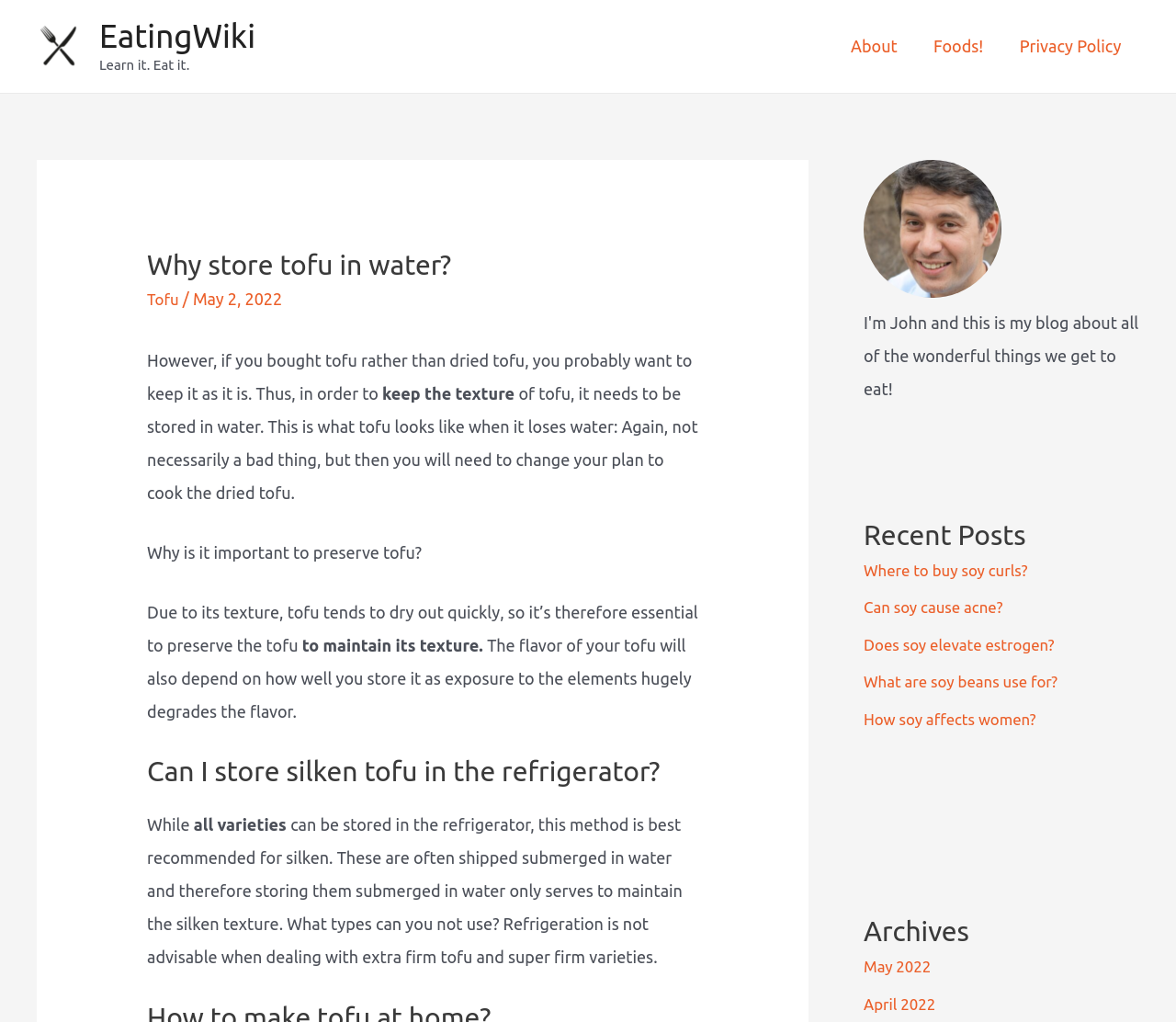Please find and report the bounding box coordinates of the element to click in order to perform the following action: "Click the 'Tofu' link". The coordinates should be expressed as four float numbers between 0 and 1, in the format [left, top, right, bottom].

[0.125, 0.283, 0.154, 0.301]